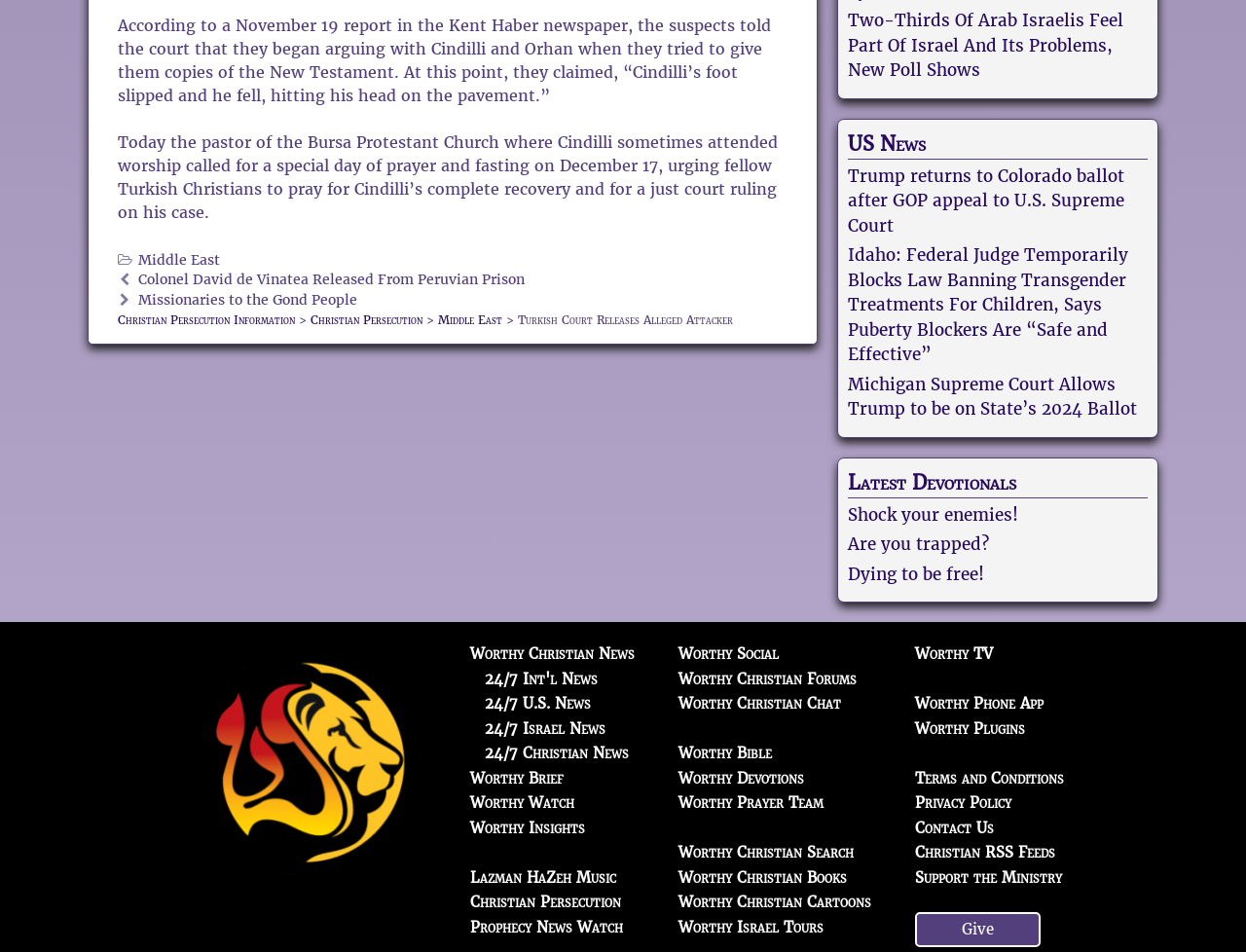Determine the bounding box coordinates for the area that should be clicked to carry out the following instruction: "View privacy settings".

None